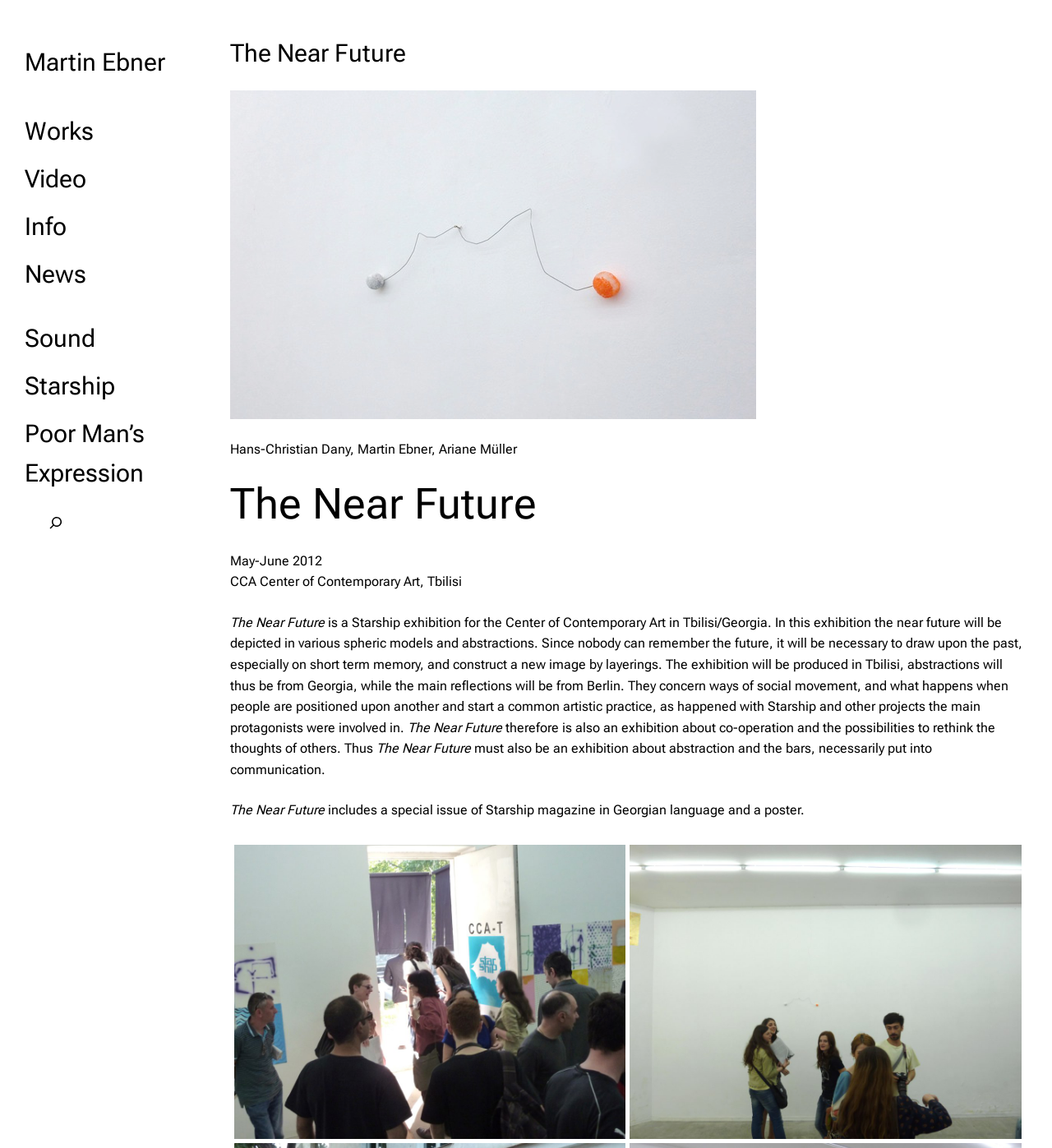Detail the various sections and features of the webpage.

The webpage is about an art exhibition titled "The Near Future" by Hans-Christian Dany, Martin Ebner, and Ariane Müller, which took place at the CCA Center of Contemporary Art in Tbilisi, Georgia, from May to June 2012. 

At the top left of the page, there is a heading with the name "Martin Ebner" and a link to his profile. Below it, there is a primary navigation menu with links to different sections, including "Works", "Video", "Info", "News", "Sound", "Starship", and "Poor Man’s Expression". 

To the right of the navigation menu, there is a search bar with a button to expand the search field, accompanied by a small image. 

The main content of the page is divided into two sections. On the left, there is a large heading "The Near Future" and a figure with a link. Below it, there are several paragraphs of text describing the exhibition, including its concept, themes, and features. The text explains that the exhibition is about depicting the near future through various models and abstractions, and it also explores the ideas of cooperation, abstraction, and communication. 

On the right side of the page, there are two large images, one above the other, which appear to be related to the exhibition. The top image is labeled "picture-43", and the bottom image is labeled "picture-39".